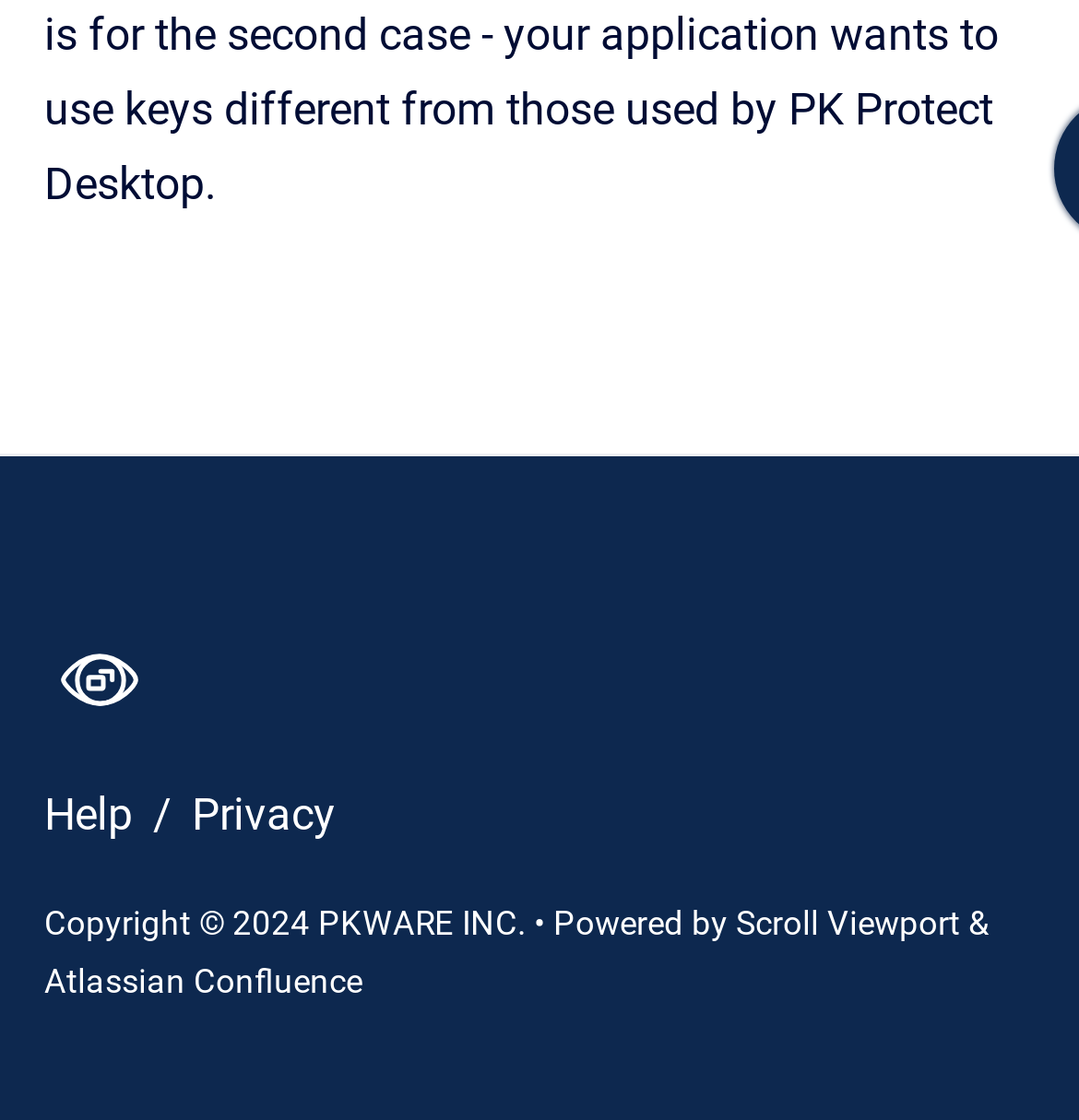Provide the bounding box coordinates of the HTML element this sentence describes: "Help". The bounding box coordinates consist of four float numbers between 0 and 1, i.e., [left, top, right, bottom].

[0.041, 0.704, 0.133, 0.751]